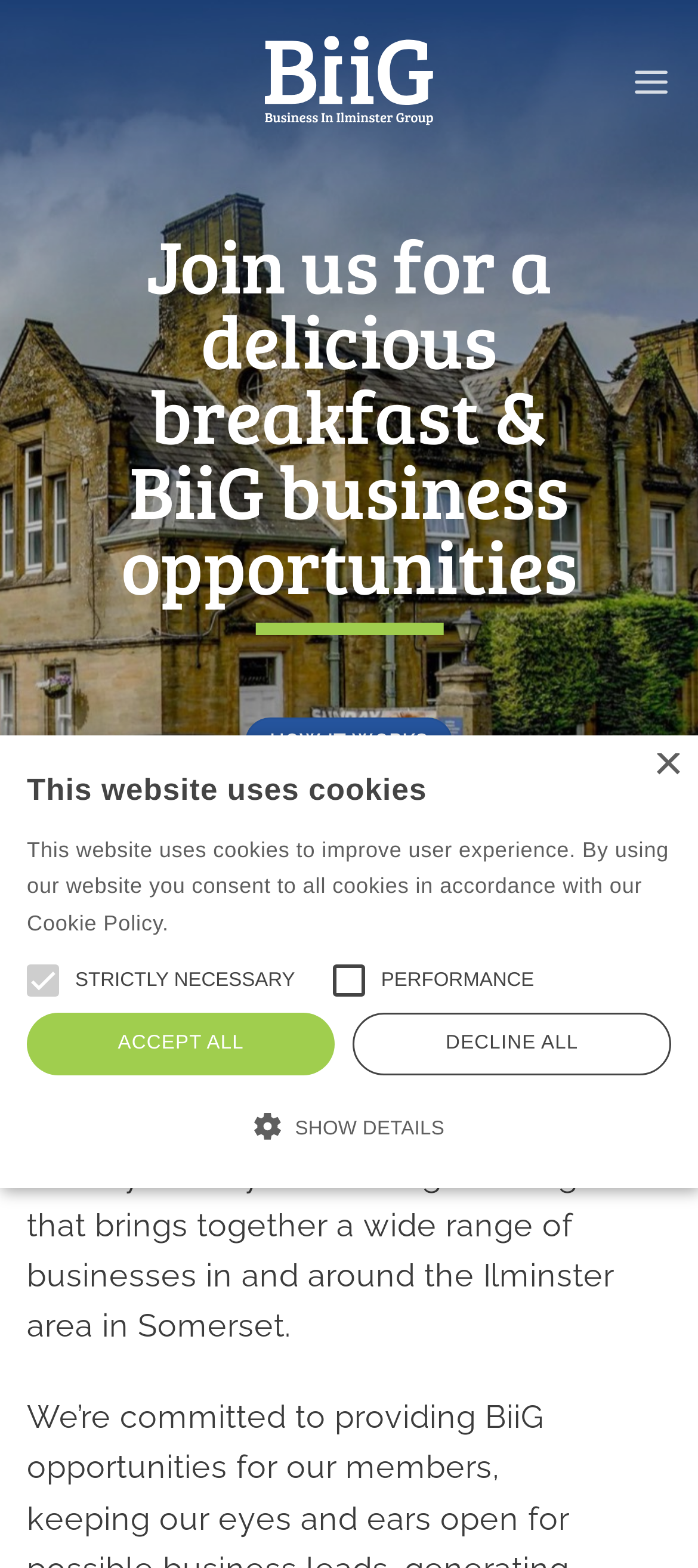From the details in the image, provide a thorough response to the question: What is the name of the networking group?

The name of the networking group can be found in the top-left corner of the webpage, where it says 'BiiG Networking Group' in a link and an image.